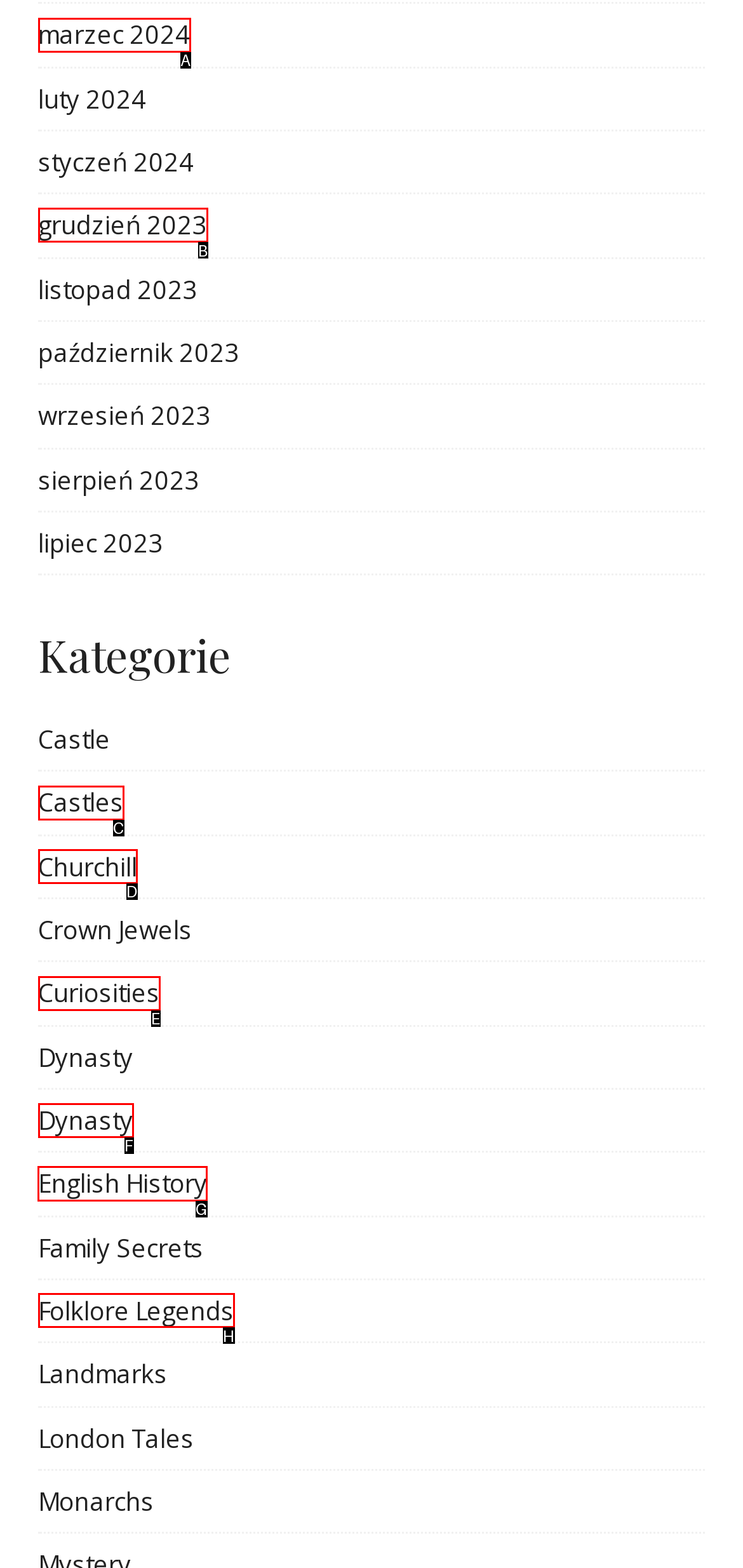Select the appropriate HTML element to click on to finish the task: Read about English History.
Answer with the letter corresponding to the selected option.

G